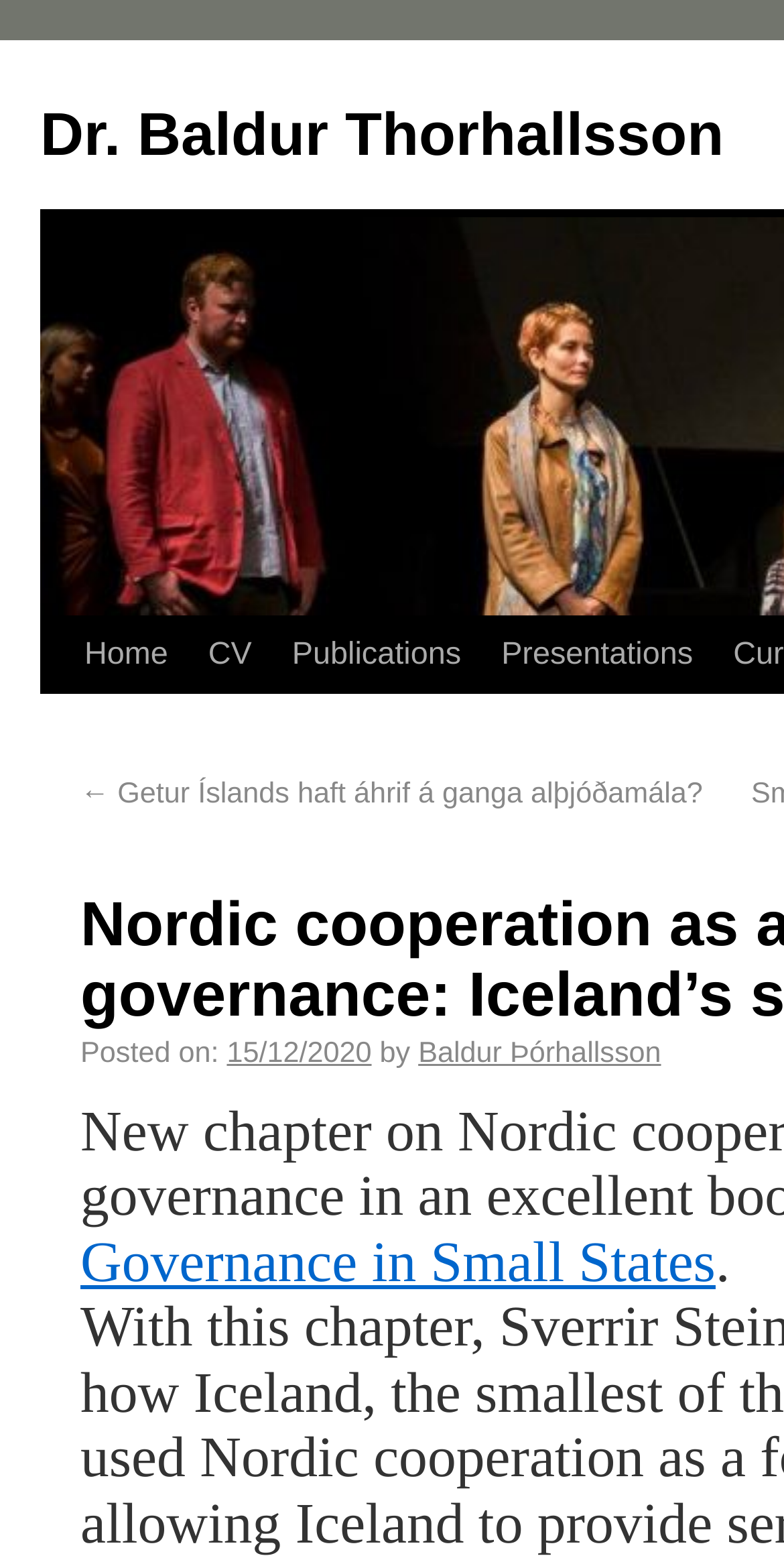Please find the bounding box coordinates of the element that you should click to achieve the following instruction: "check the presentation list". The coordinates should be presented as four float numbers between 0 and 1: [left, top, right, bottom].

[0.614, 0.396, 0.91, 0.445]